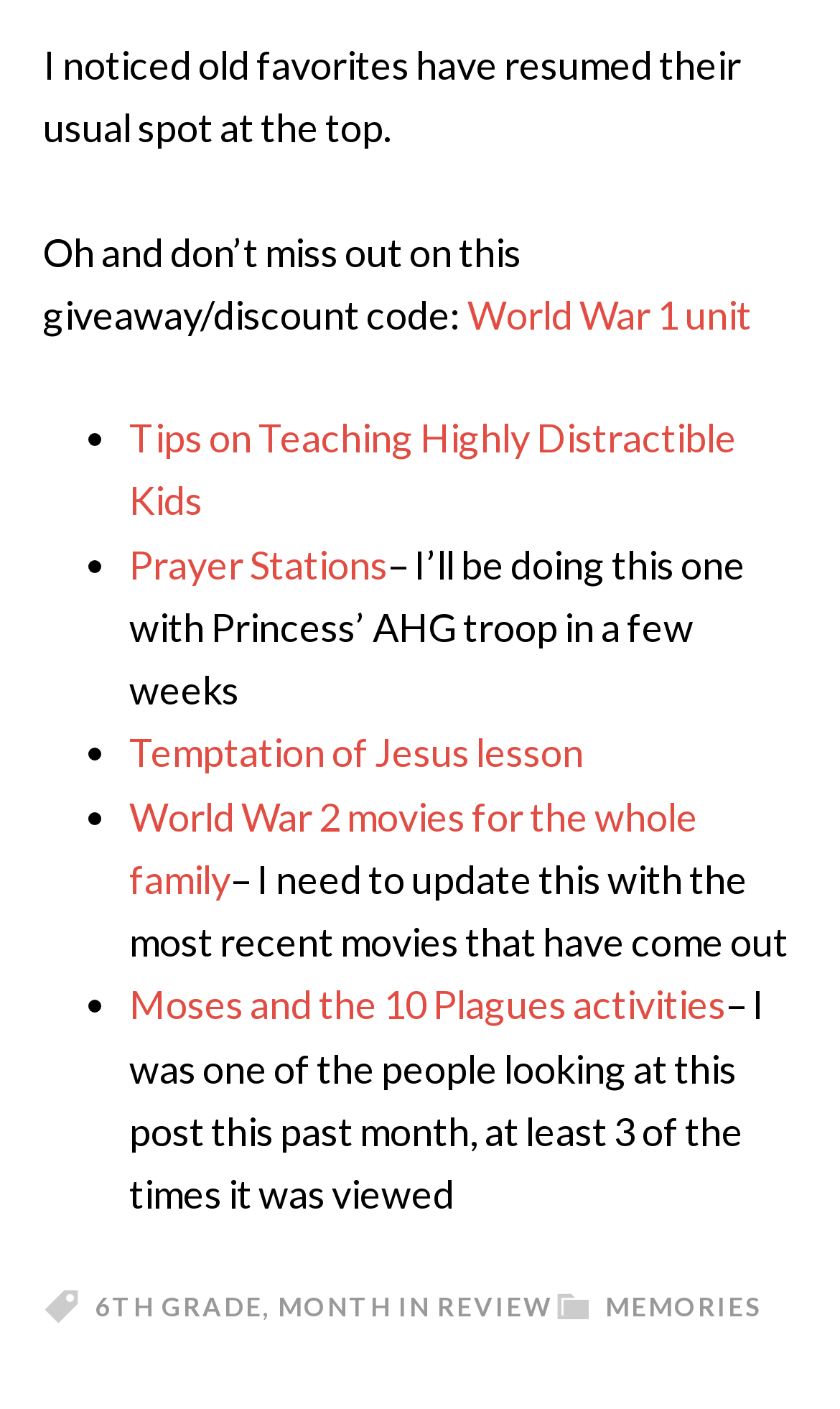Identify the bounding box coordinates for the UI element described as: "memories".

[0.721, 0.916, 0.908, 0.939]